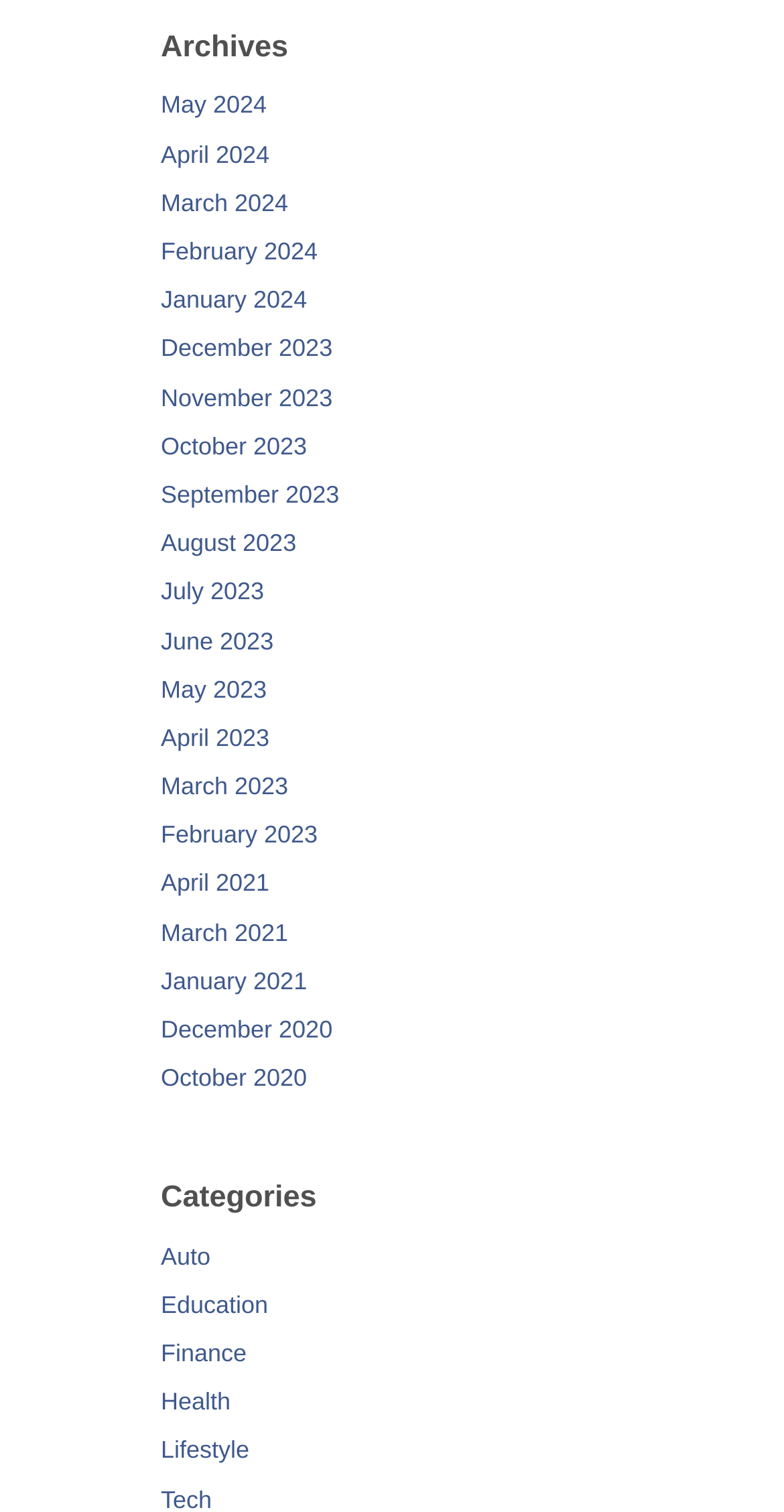Please identify the bounding box coordinates of the area that needs to be clicked to fulfill the following instruction: "check February 2023."

[0.205, 0.543, 0.405, 0.562]